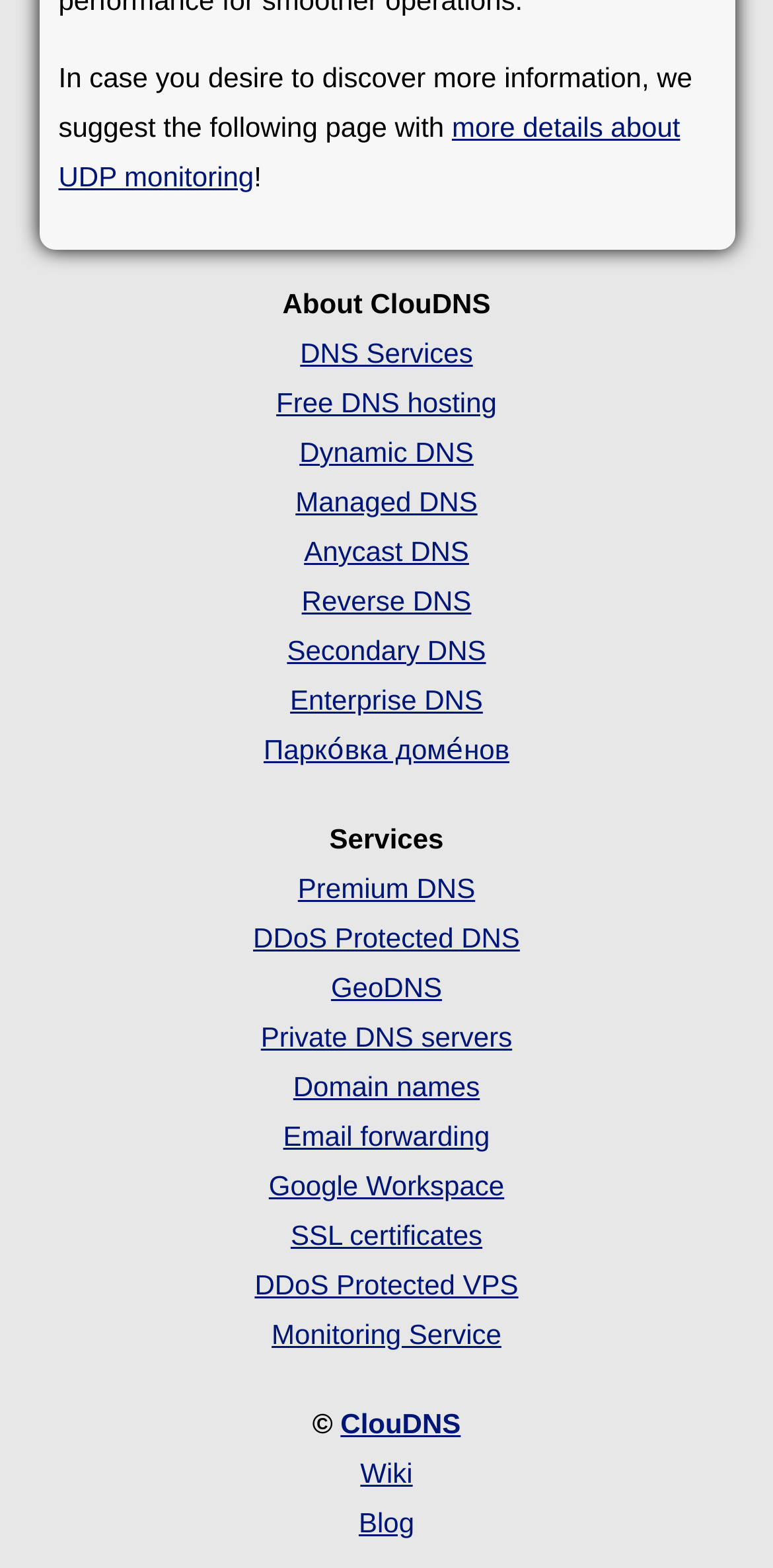Provide the bounding box coordinates for the UI element that is described by this text: "more details about UDP monitoring". The coordinates should be in the form of four float numbers between 0 and 1: [left, top, right, bottom].

[0.076, 0.071, 0.88, 0.123]